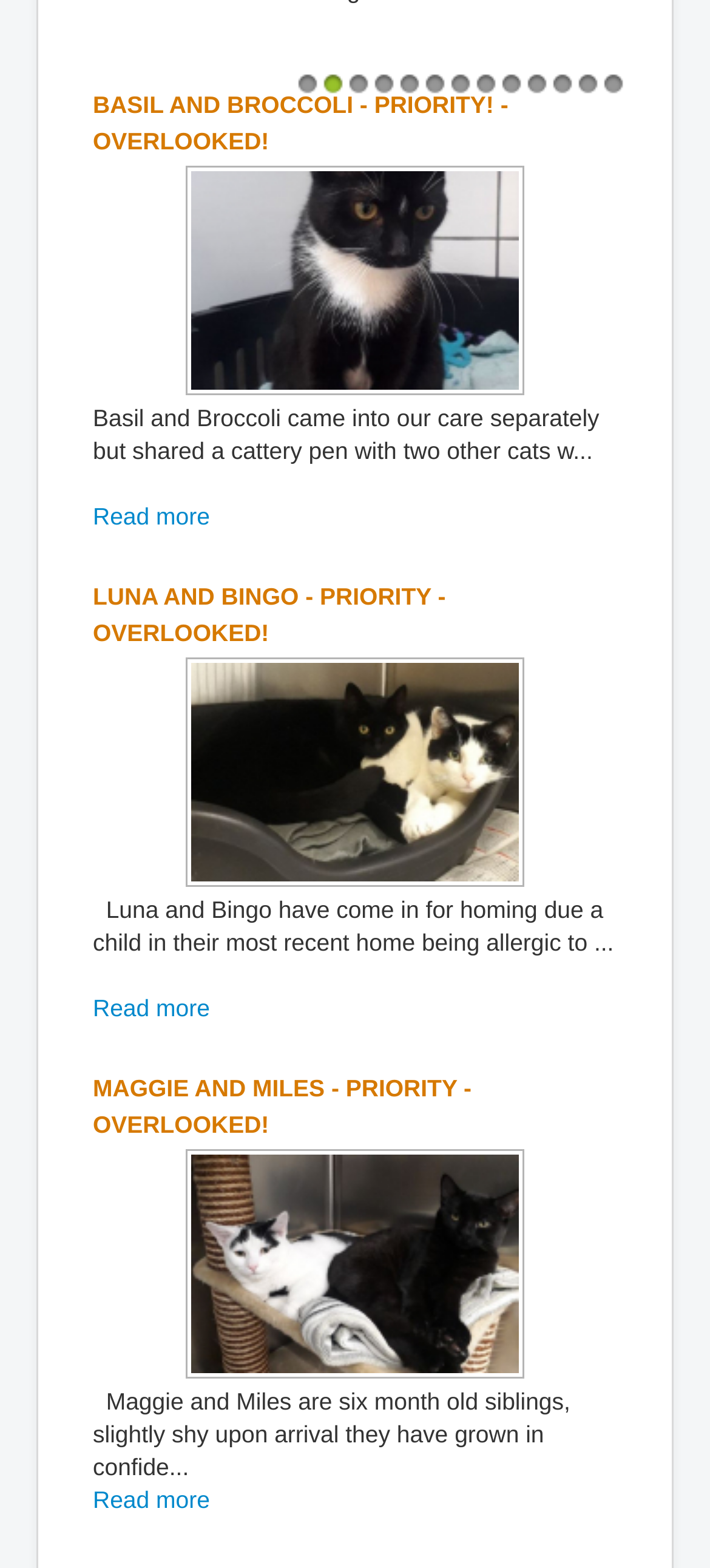Please analyze the image and provide a thorough answer to the question:
How old are Maggie and Miles?

I read the text about Maggie and Miles and found that they are six month old siblings.